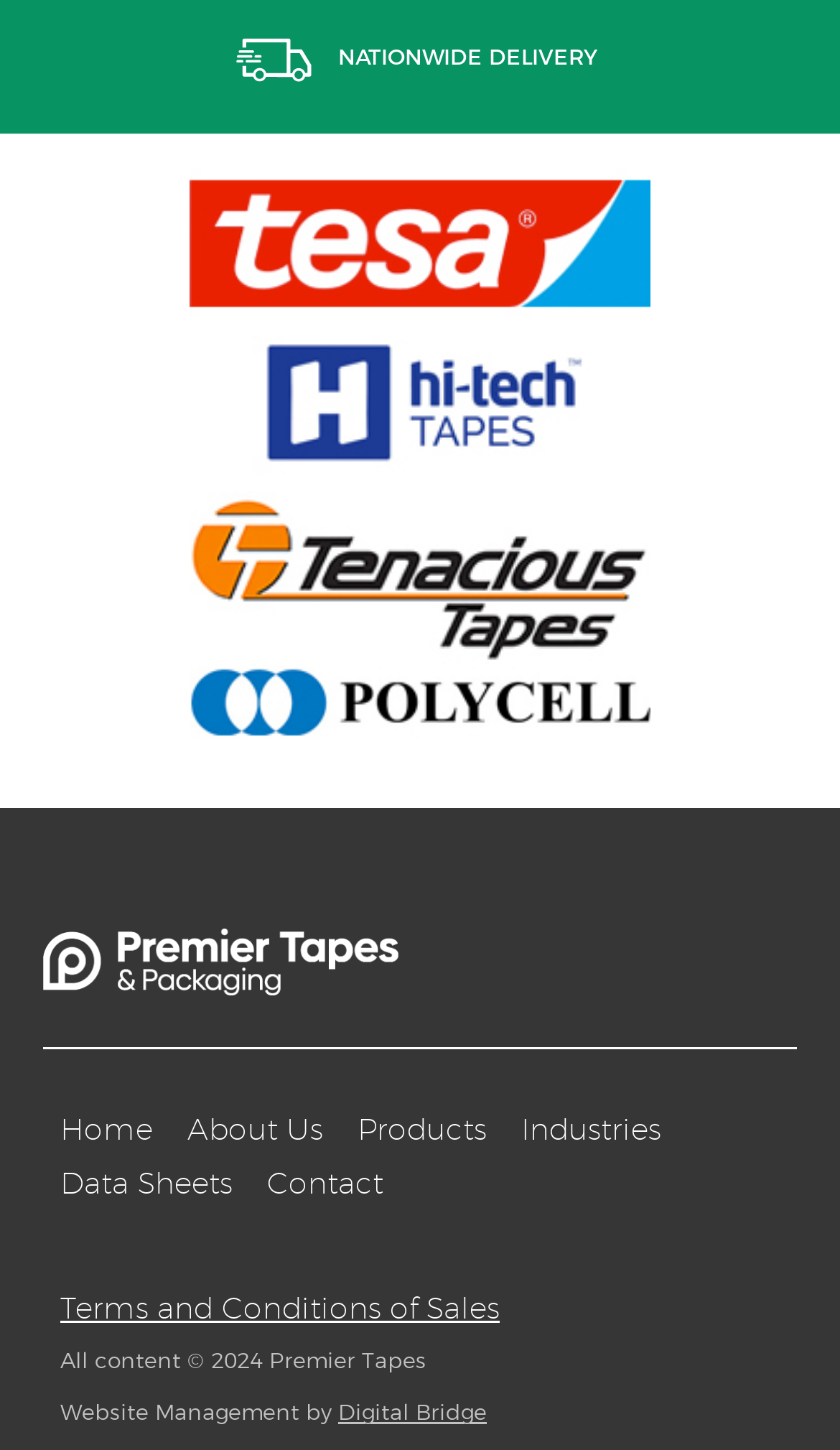Please find the bounding box coordinates of the element that you should click to achieve the following instruction: "Contact the company". The coordinates should be presented as four float numbers between 0 and 1: [left, top, right, bottom].

[0.318, 0.798, 0.456, 0.834]